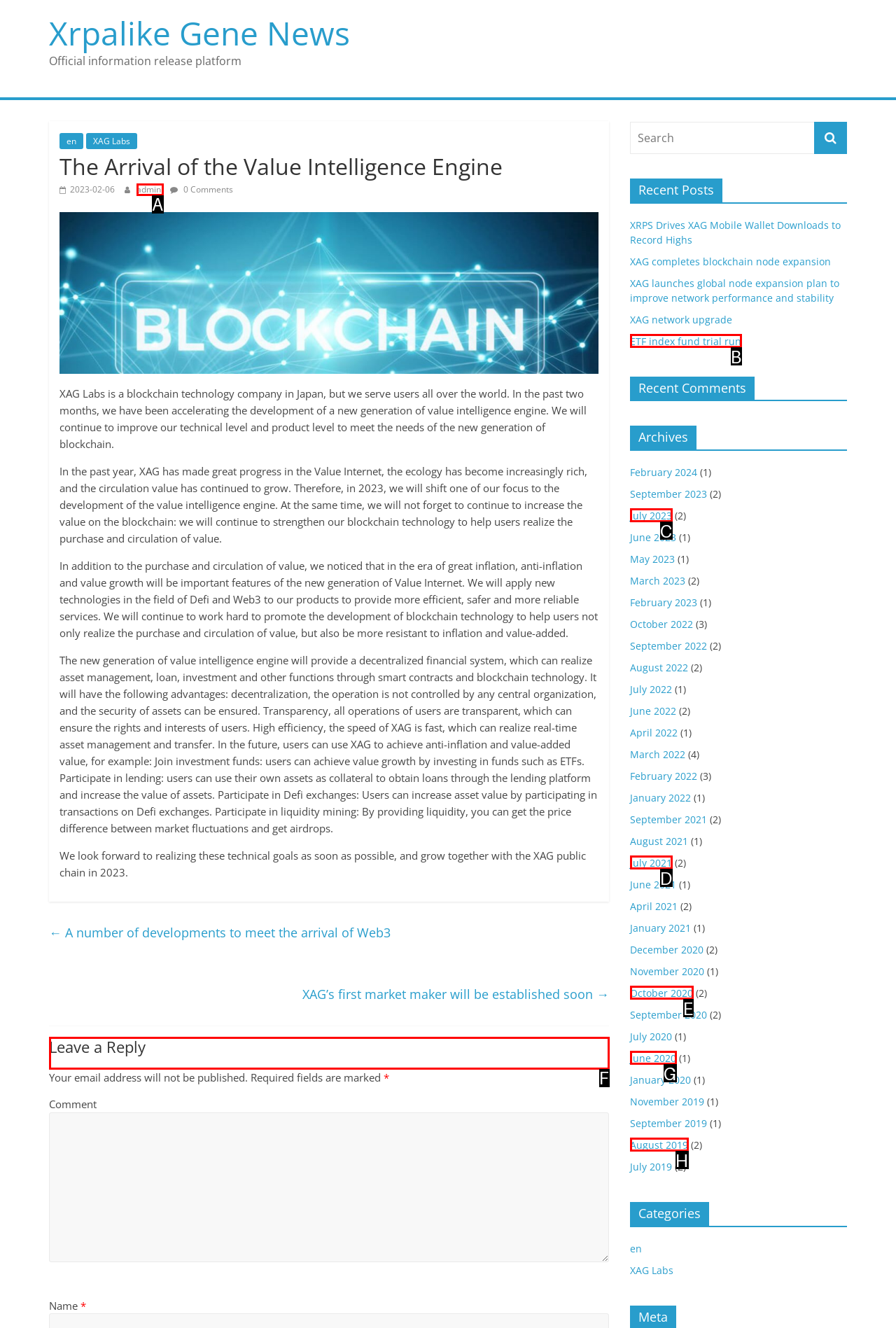Tell me which one HTML element you should click to complete the following task: Search for something
Answer with the option's letter from the given choices directly.

None